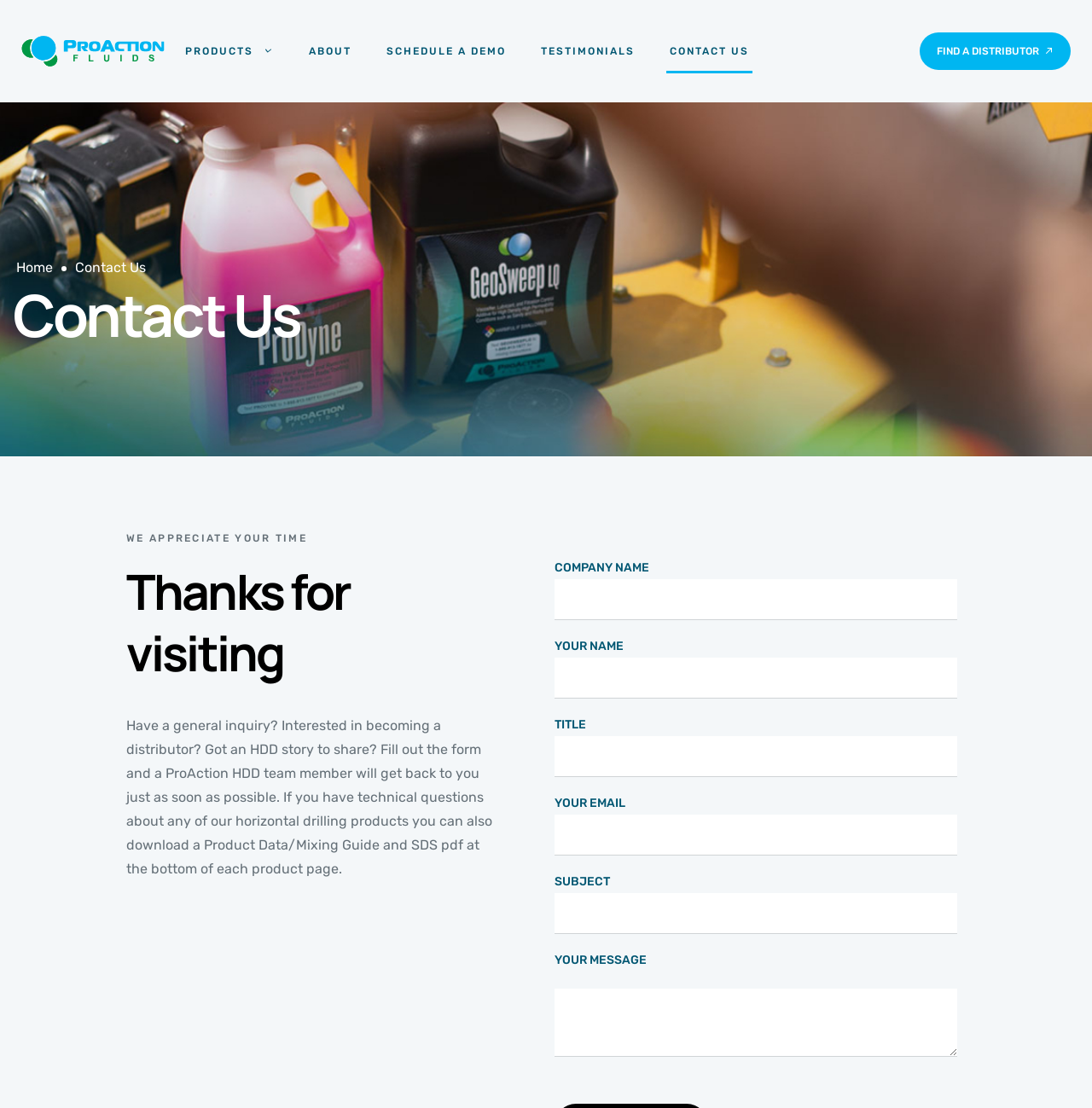Can you give a detailed response to the following question using the information from the image? What is the purpose of the contact form?

Based on the webpage, the contact form is provided to allow users to send general inquiries, become a distributor, or share HDD stories. The form requires users to fill in their company name, name, title, email, subject, and message, and a ProAction HDD team member will respond as soon as possible.